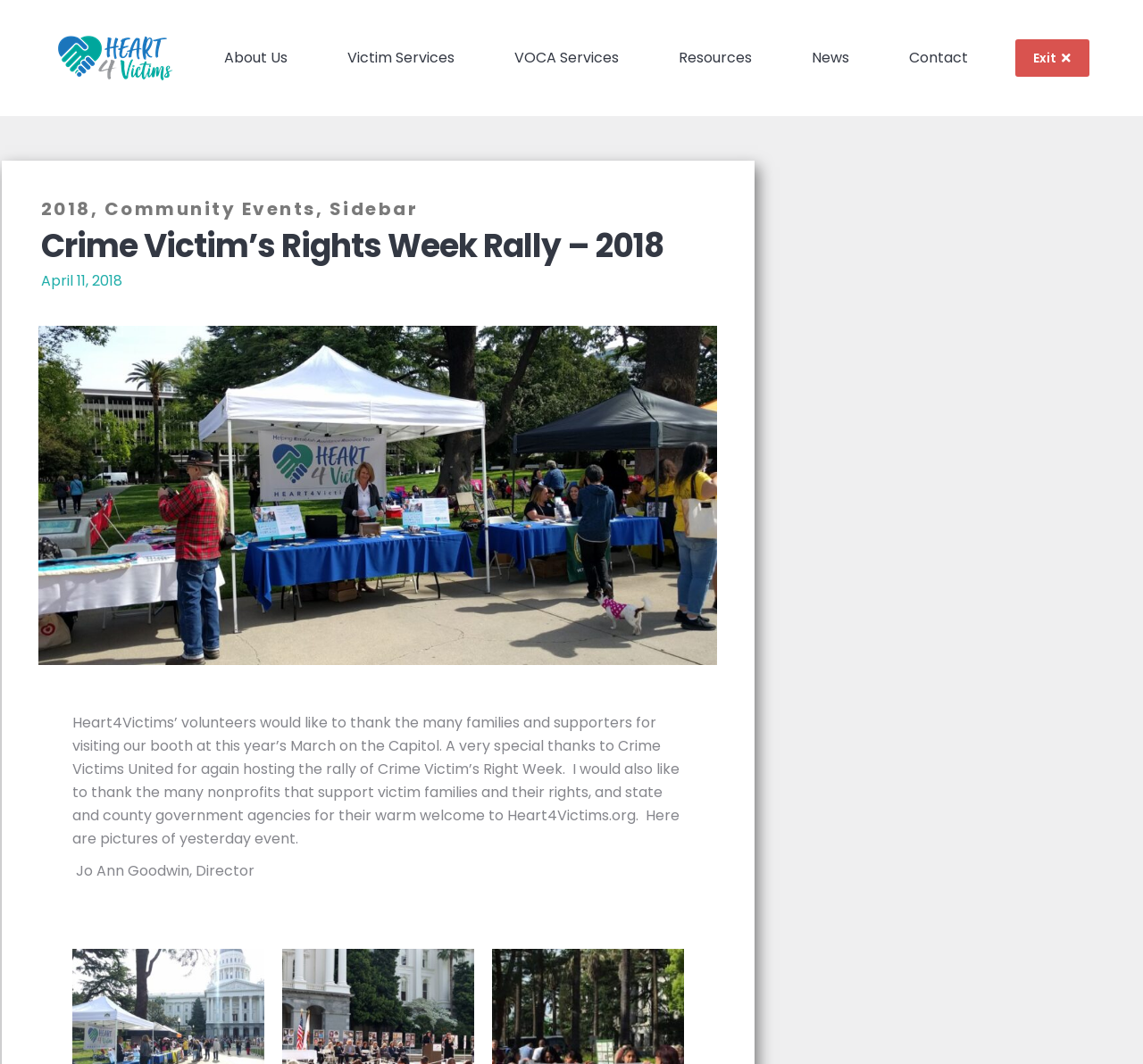Please provide the bounding box coordinate of the region that matches the element description: News. Coordinates should be in the format (top-left x, top-left y, bottom-right x, bottom-right y) and all values should be between 0 and 1.

[0.71, 0.043, 0.743, 0.066]